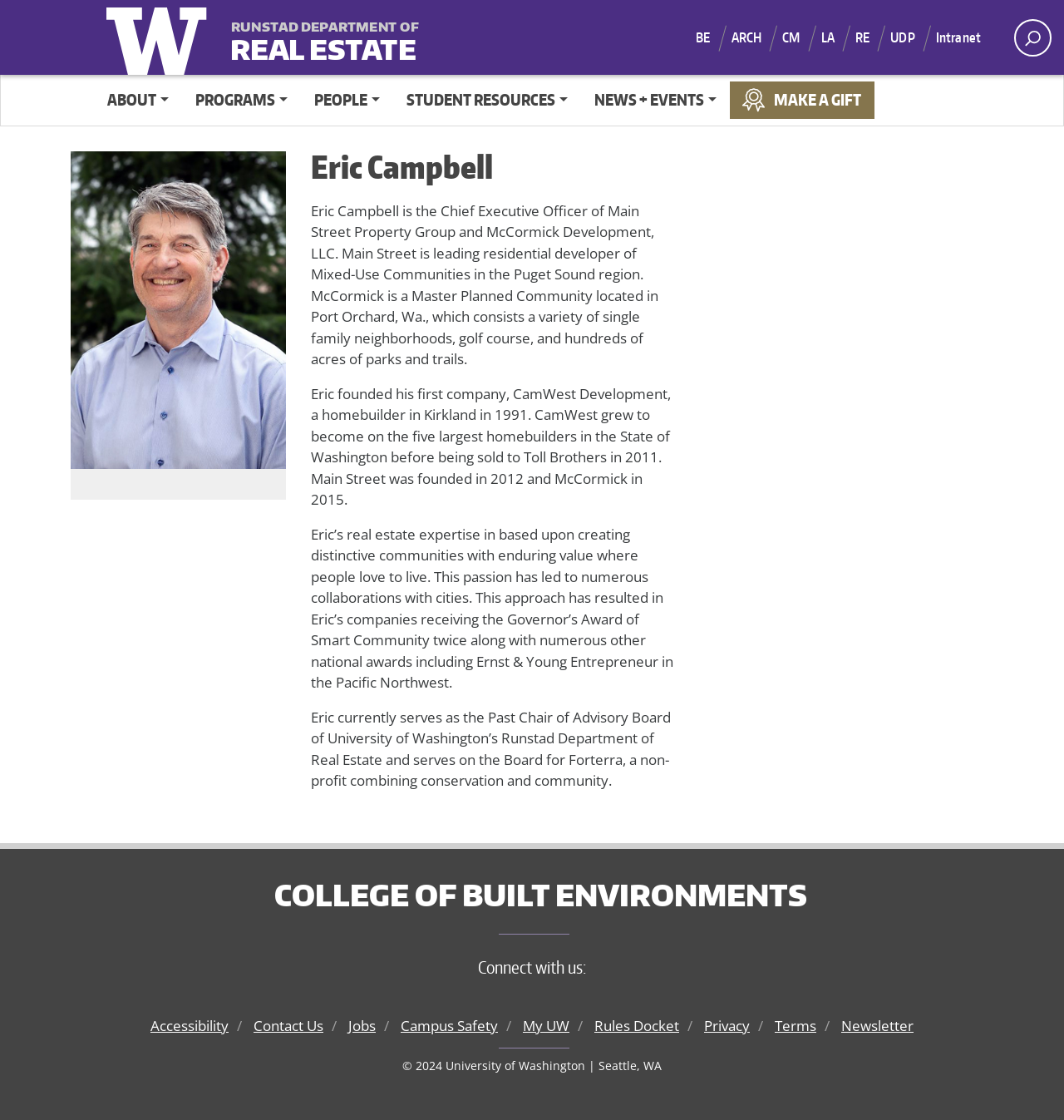What award did Eric's companies receive twice? Refer to the image and provide a one-word or short phrase answer.

Governor's Award of Smart Community